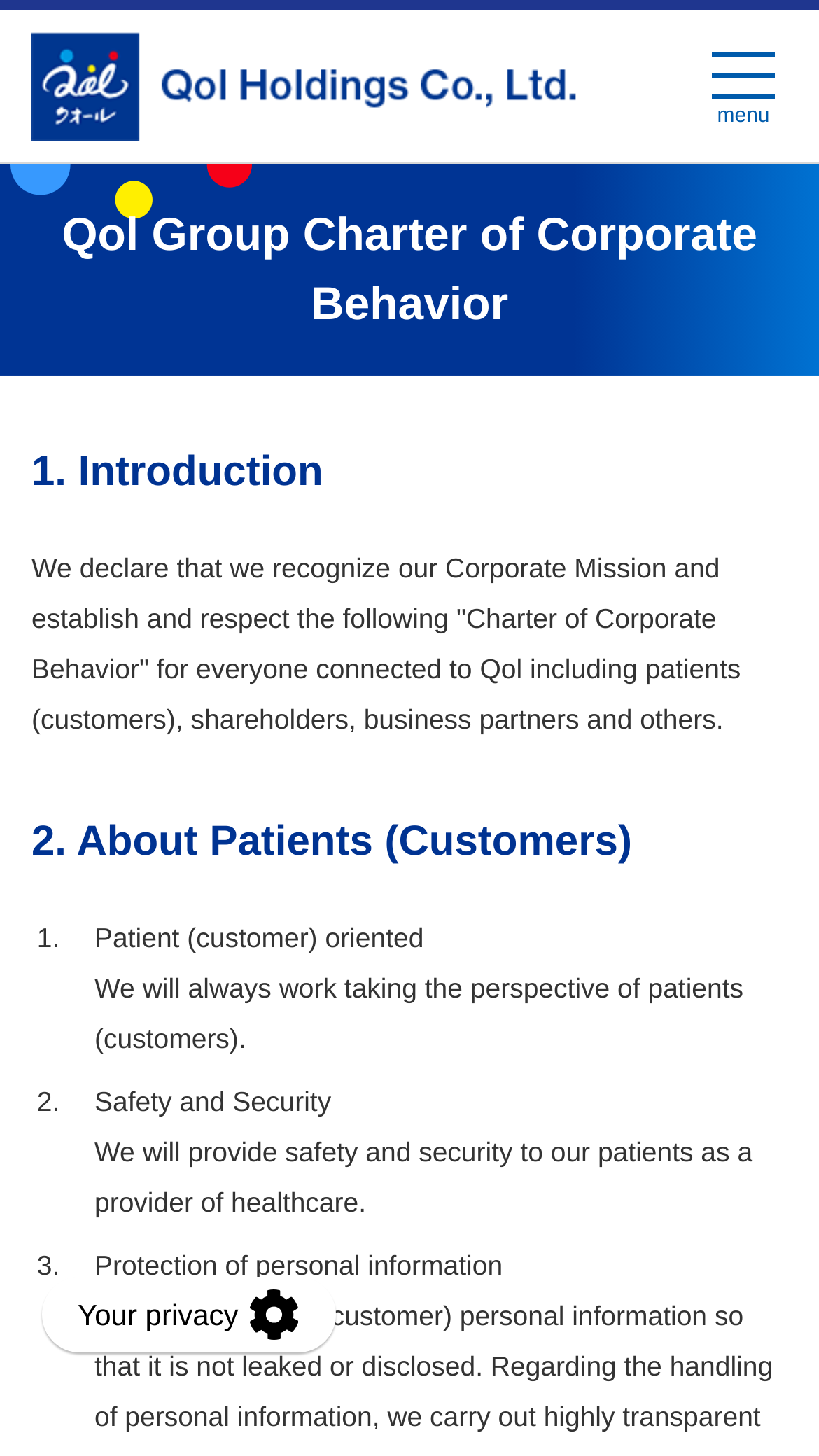Determine the bounding box for the HTML element described here: "Your privacy". The coordinates should be given as [left, top, right, bottom] with each number being a float between 0 and 1.

[0.051, 0.877, 0.409, 0.929]